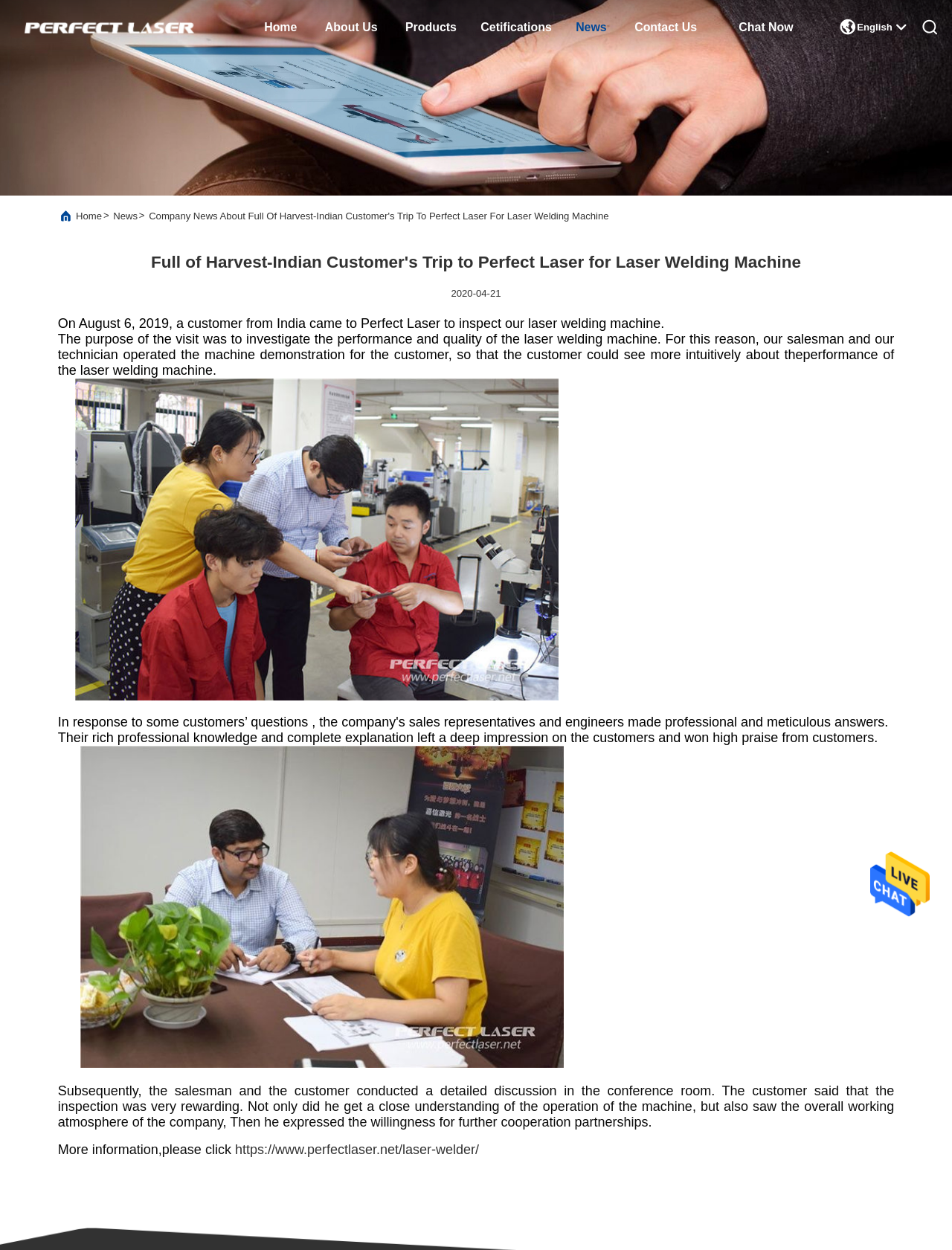Specify the bounding box coordinates of the area to click in order to follow the given instruction: "Read the latest company news."

[0.156, 0.168, 0.639, 0.177]